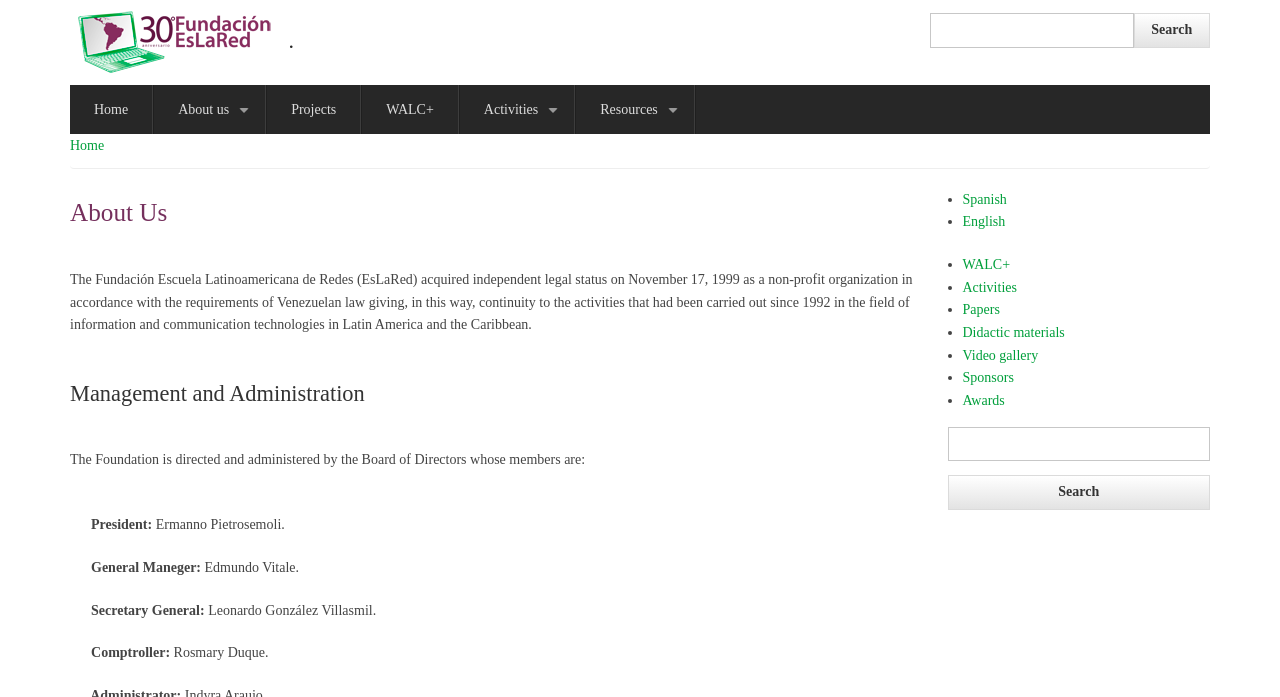Can you show the bounding box coordinates of the region to click on to complete the task described in the instruction: "Search for something"?

[0.727, 0.019, 0.945, 0.068]